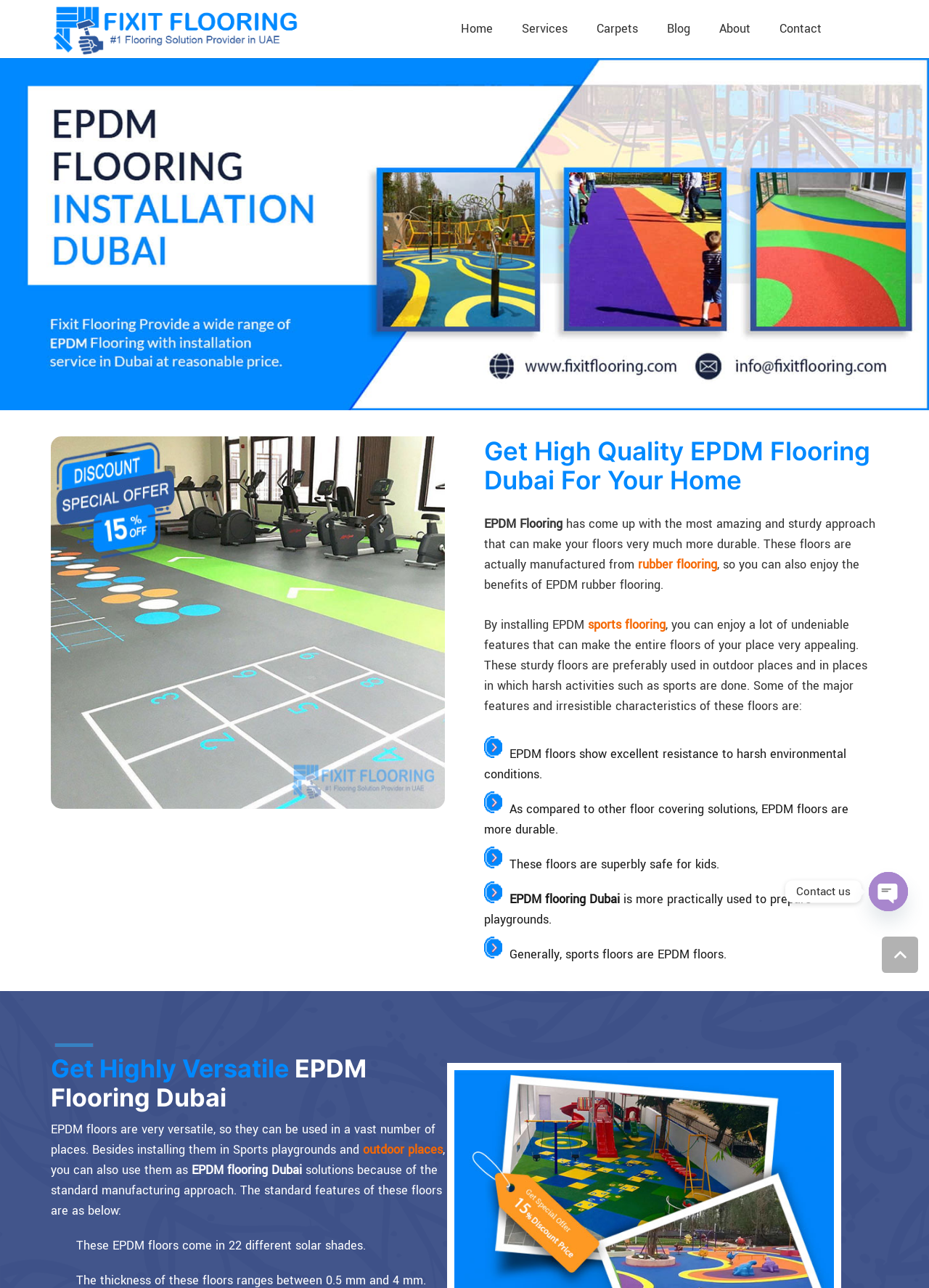Respond concisely with one word or phrase to the following query:
What is the company name?

Fixitflooring